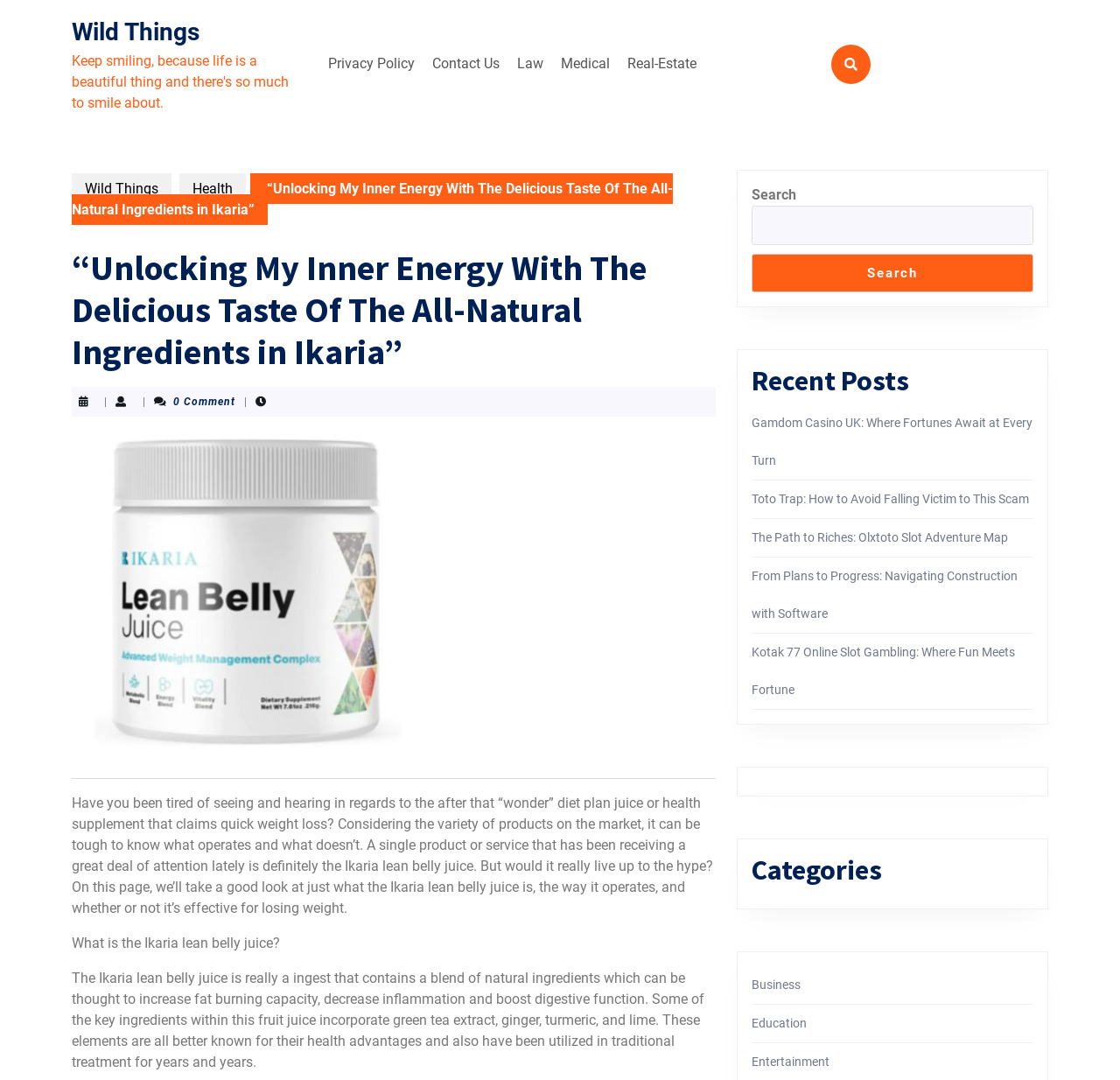Predict the bounding box for the UI component with the following description: "parent_node: Search name="s"".

[0.671, 0.19, 0.923, 0.226]